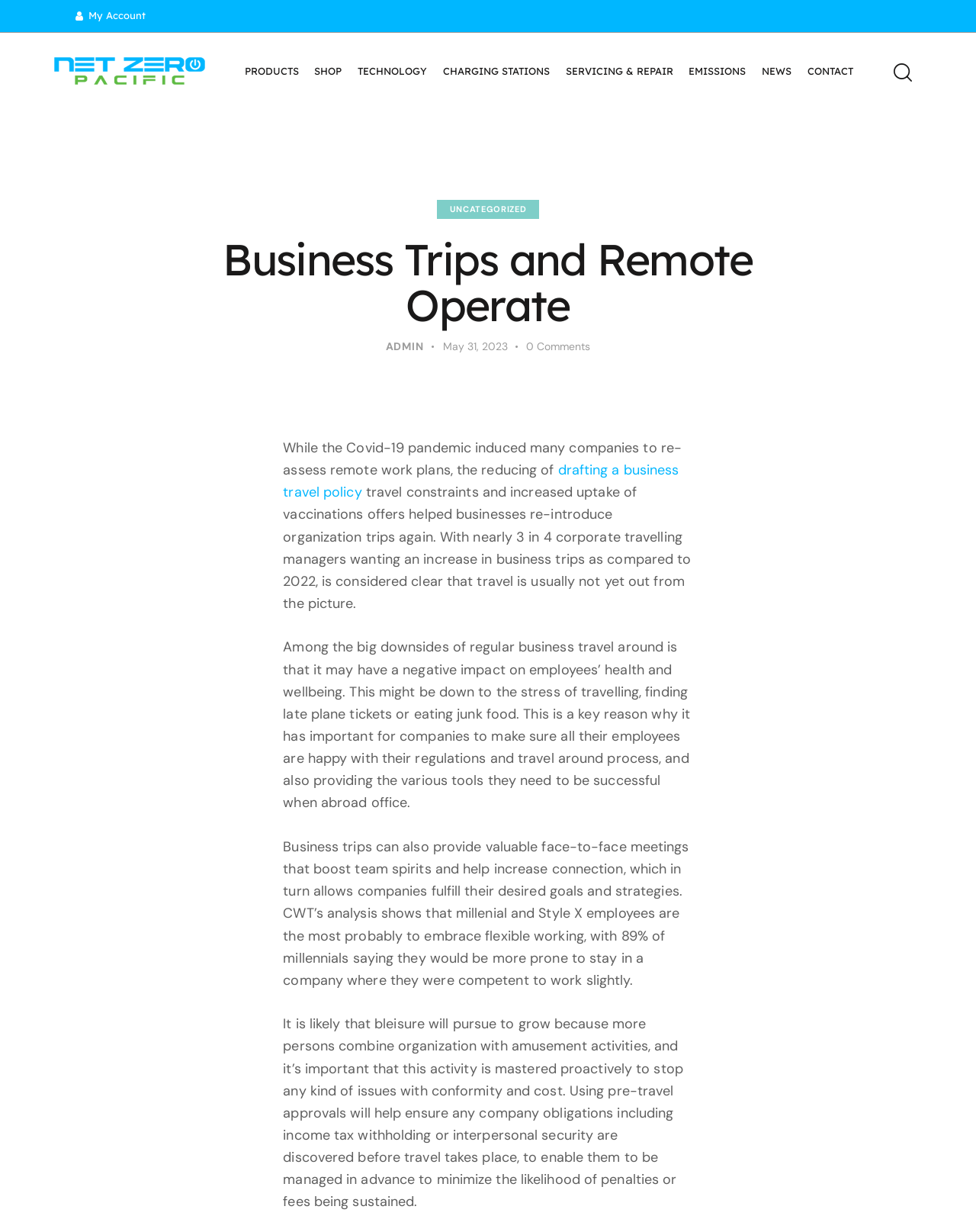Answer the question in one word or a short phrase:
What percentage of millennials say they would be more prone to stay in a company where they were able to work slightly?

89%